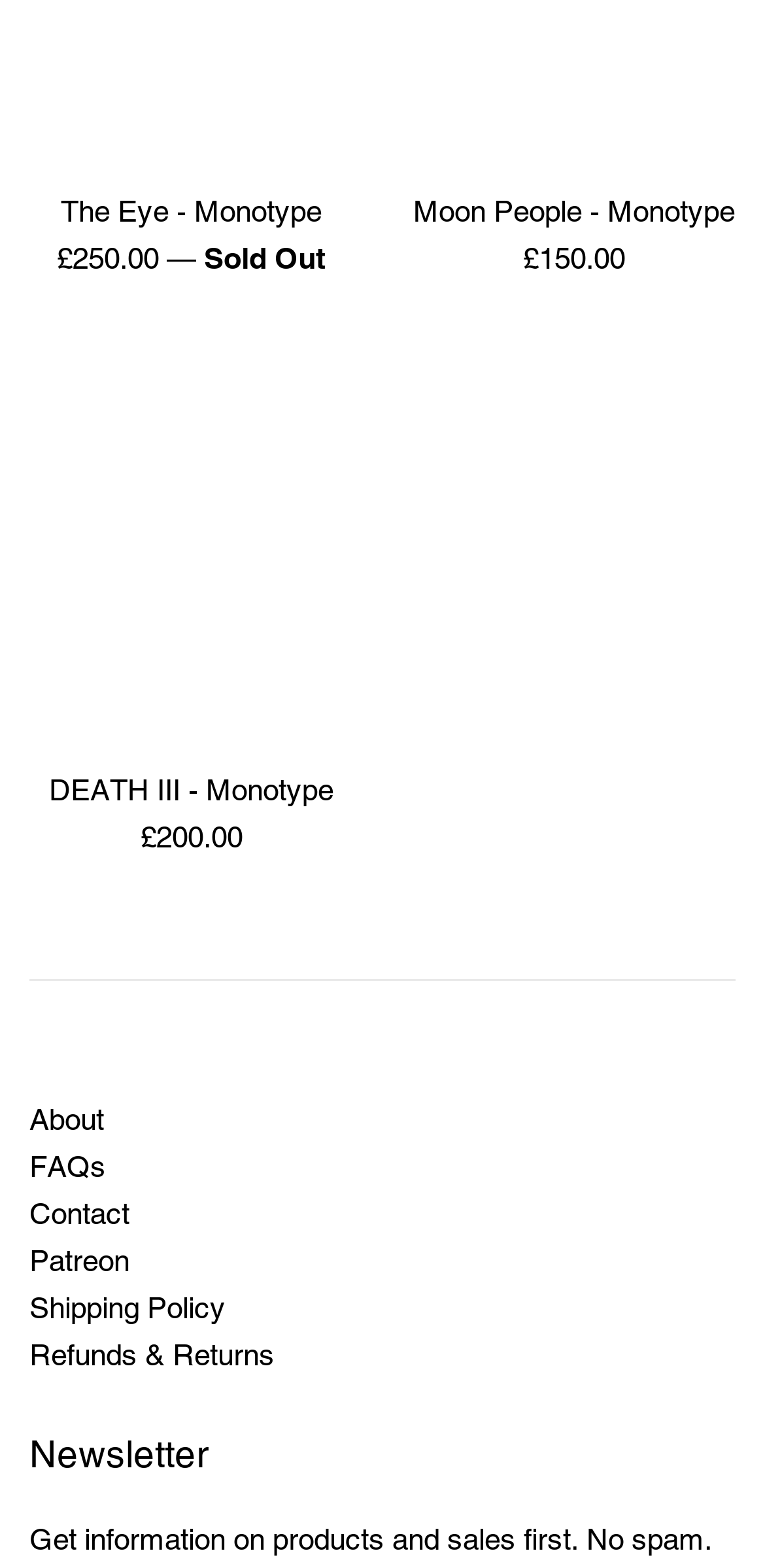Please specify the coordinates of the bounding box for the element that should be clicked to carry out this instruction: "Subscribe to the newsletter". The coordinates must be four float numbers between 0 and 1, formatted as [left, top, right, bottom].

[0.667, 0.183, 0.962, 0.243]